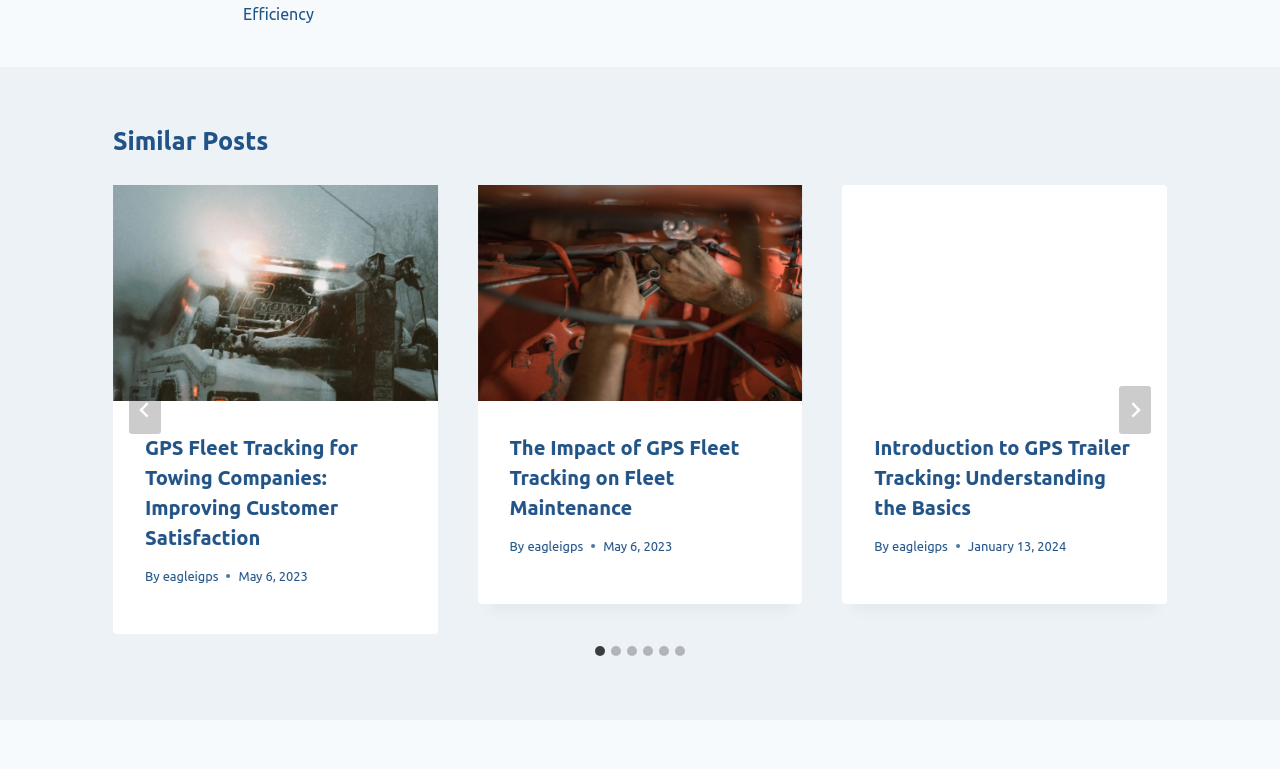What is the title of the first article? Observe the screenshot and provide a one-word or short phrase answer.

GPS Fleet Tracking for Towing Companies: Improving Customer Satisfaction